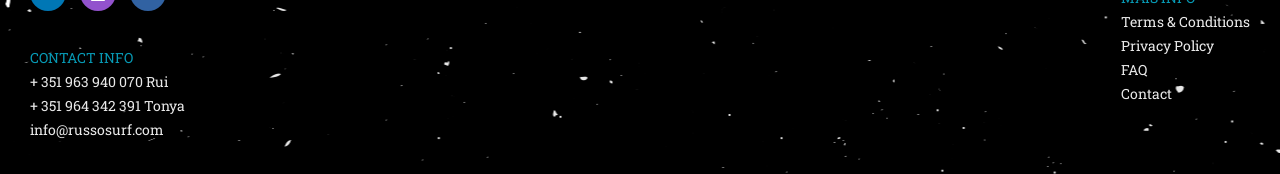What is the email address provided?
Using the image, elaborate on the answer with as much detail as possible.

I found the email address by looking at the link element with the OCR text 'info@russosurf.com' which is located below the phone numbers at the top-left section of the webpage.